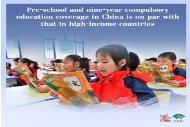Interpret the image and provide an in-depth description.

The image captures a vibrant classroom scene where children engage enthusiastically in learning. The focus is on a group of young students, all wearing bright red jackets, as they read from textbooks and materials. The backdrop features a bright, welcoming classroom environment, complemented by large windows that allow natural light to illuminate the space. 

The text prominently displayed in the image highlights a significant educational achievement, stating that preschool and nine-year compulsory education coverage in China is now on par with that of high-income countries. This message underscores the progress made in China's educational sector, reflecting a commitment to improving access to education for all children. The overall atmosphere in the image conveys a sense of excitement and dedication to learning among the students.